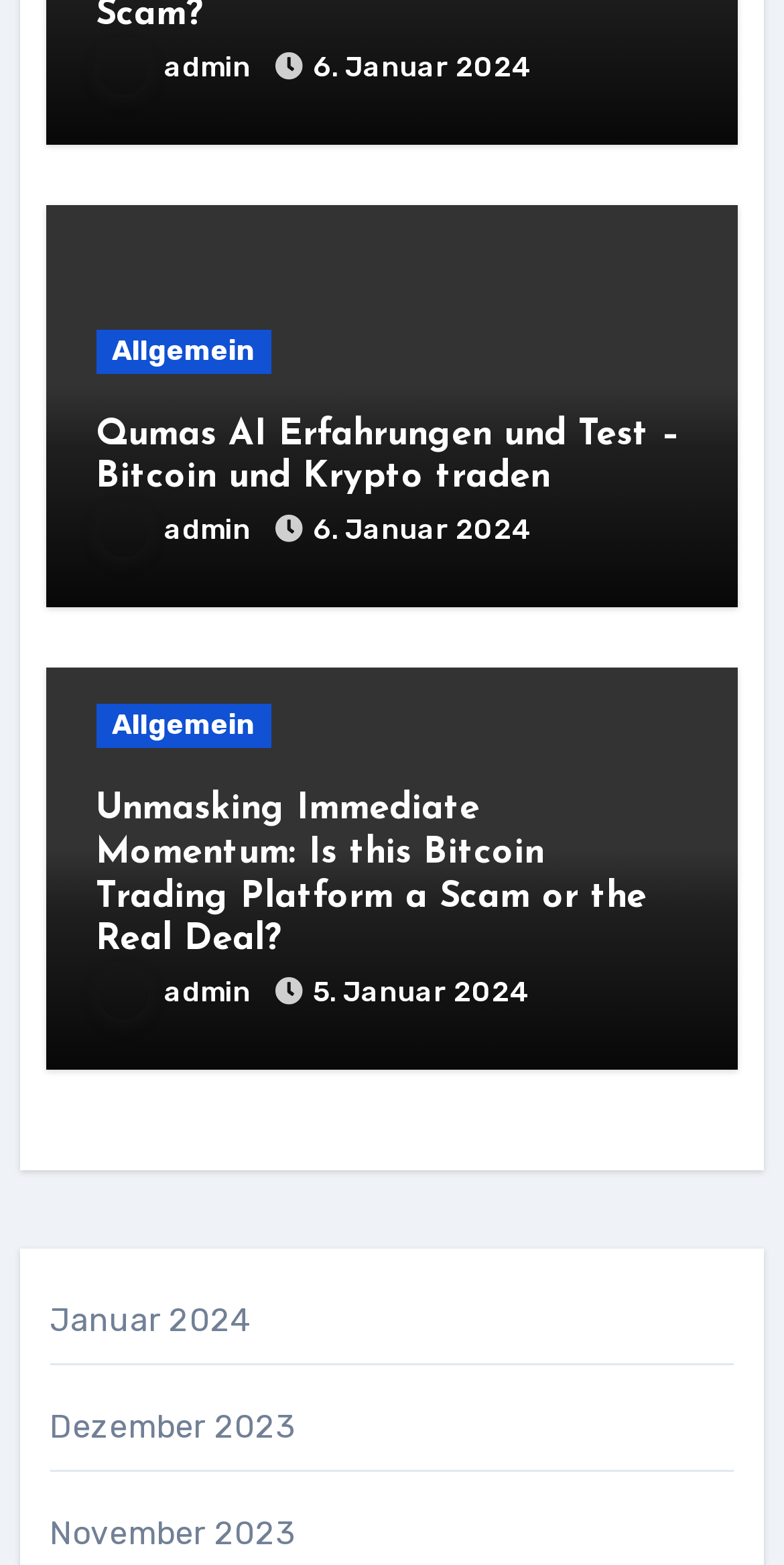How many times does the link 'admin' appear on this webpage?
Refer to the image and give a detailed response to the question.

I looked at the links on the webpage and found that the link 'admin' appears three times, each associated with a different article.